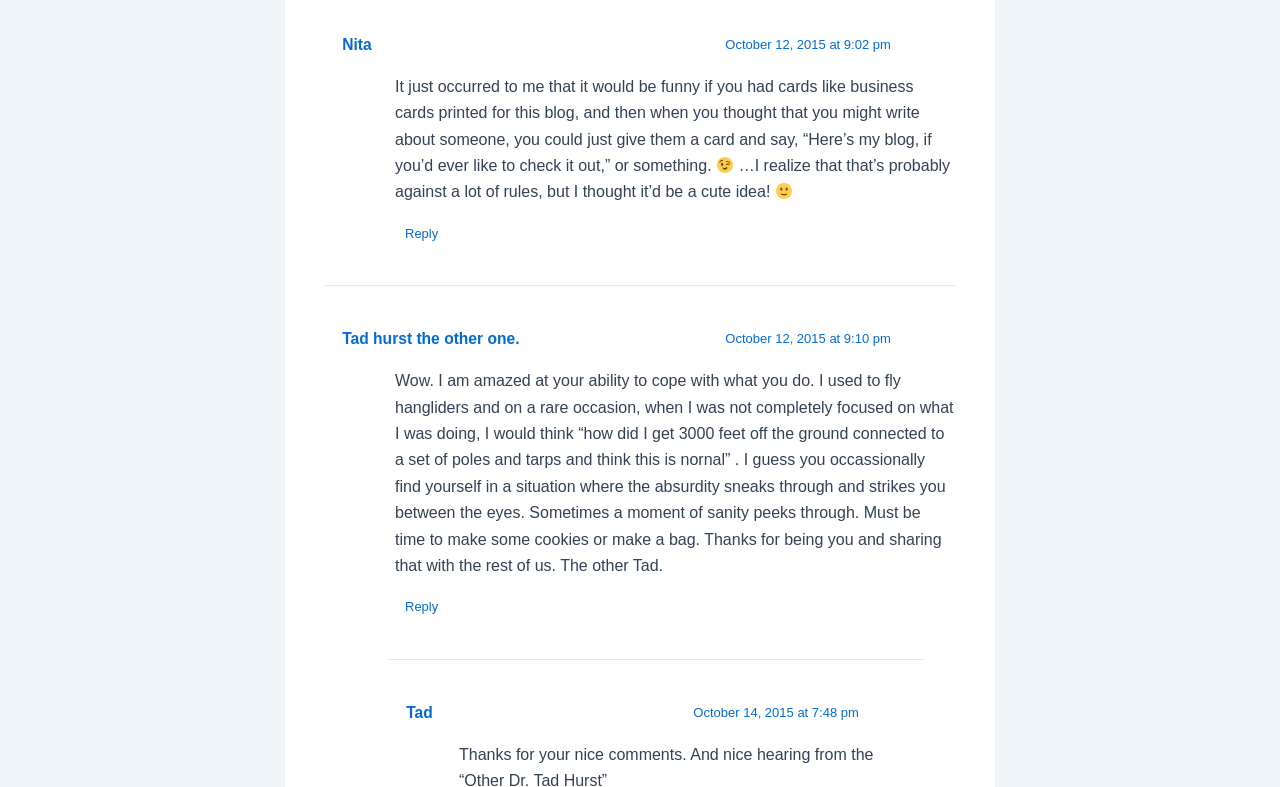Provide the bounding box coordinates of the UI element that matches the description: "Tad hurst the other one.".

[0.267, 0.42, 0.406, 0.441]